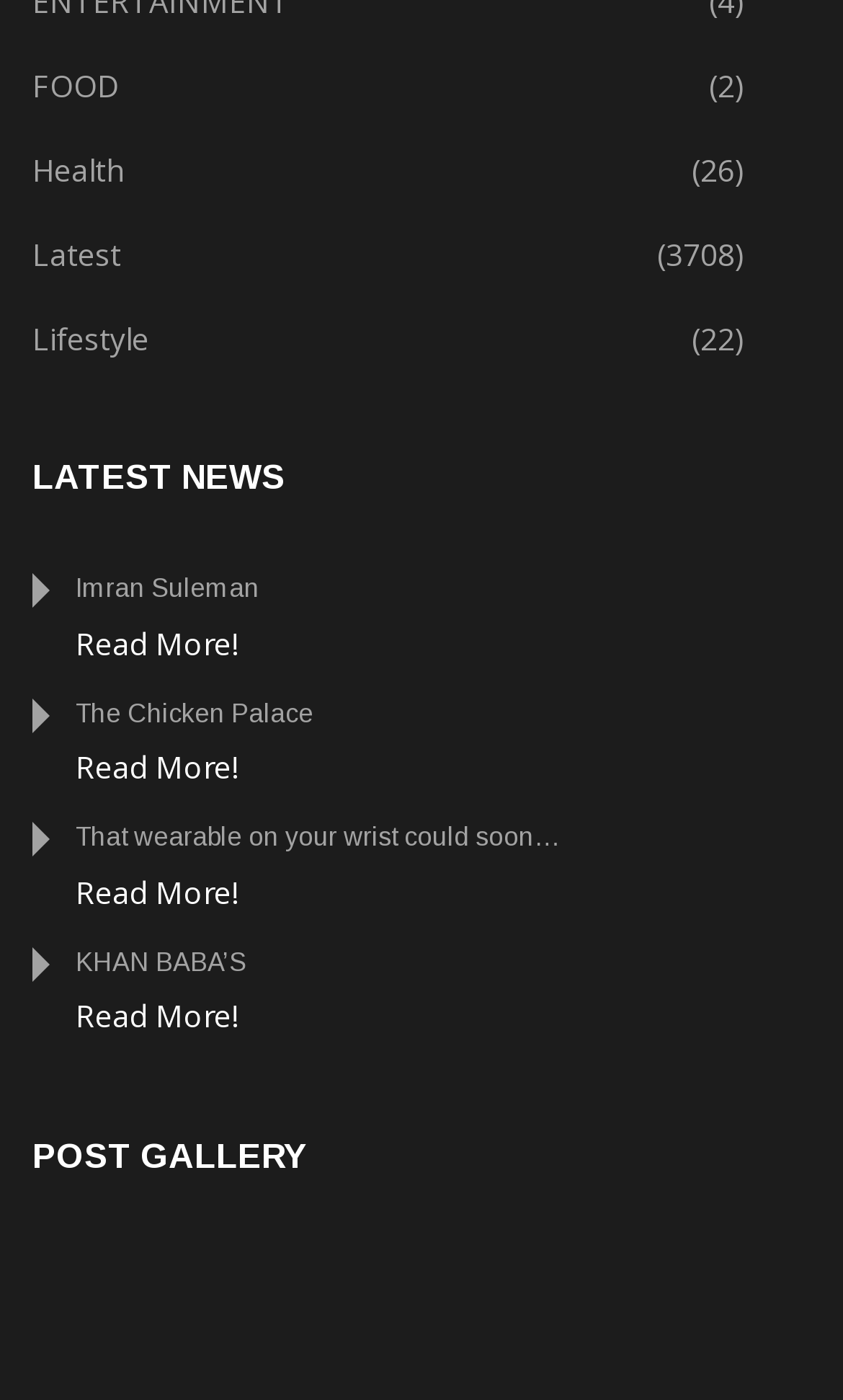Please pinpoint the bounding box coordinates for the region I should click to adhere to this instruction: "Open navigation menu".

None